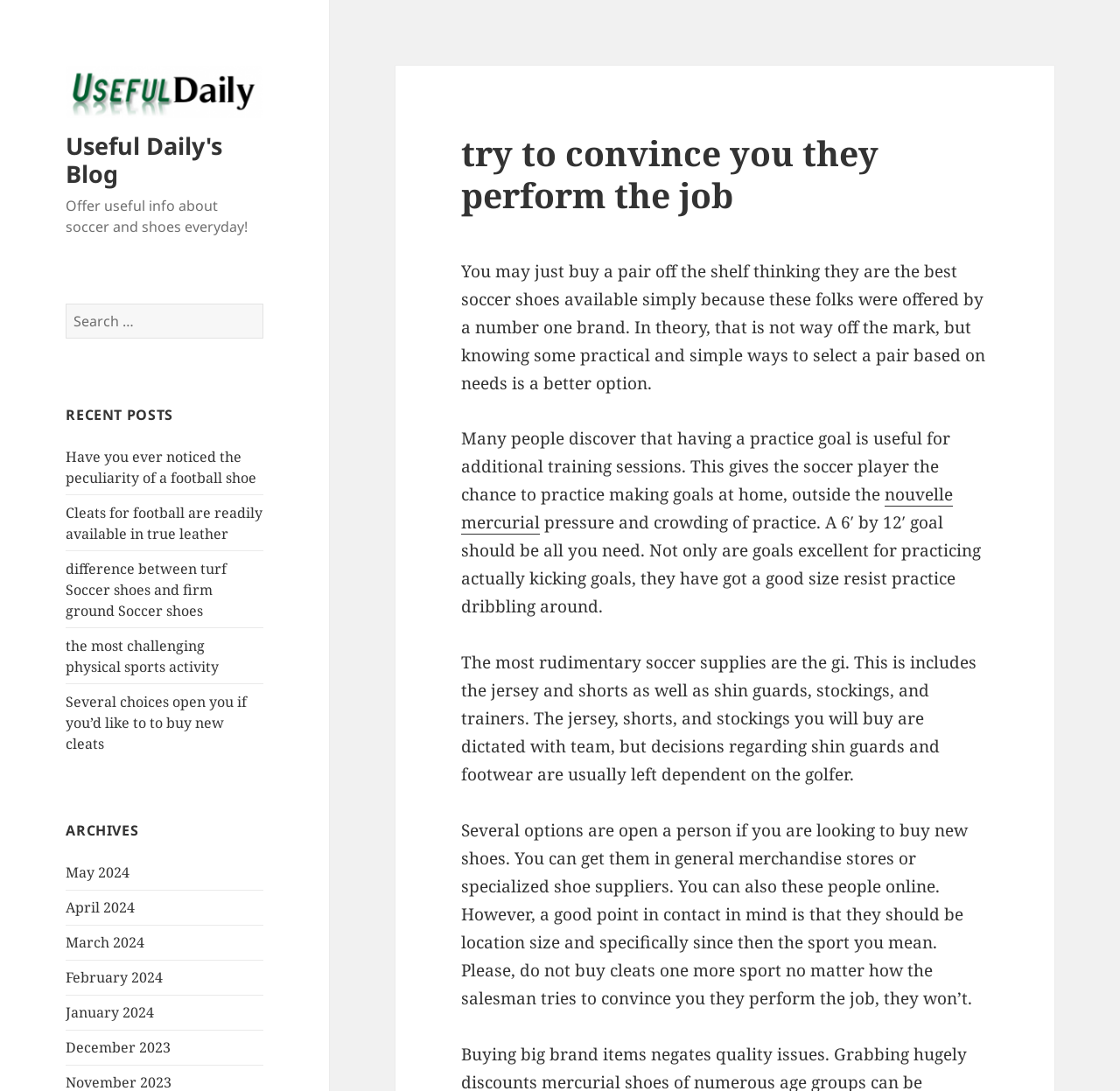Please examine the image and answer the question with a detailed explanation:
What is the purpose of having a practice goal in soccer?

According to the static text on the webpage, having a practice goal is useful for additional training sessions, allowing the soccer player to practice making goals at home, outside of the pressure and crowding of practice.